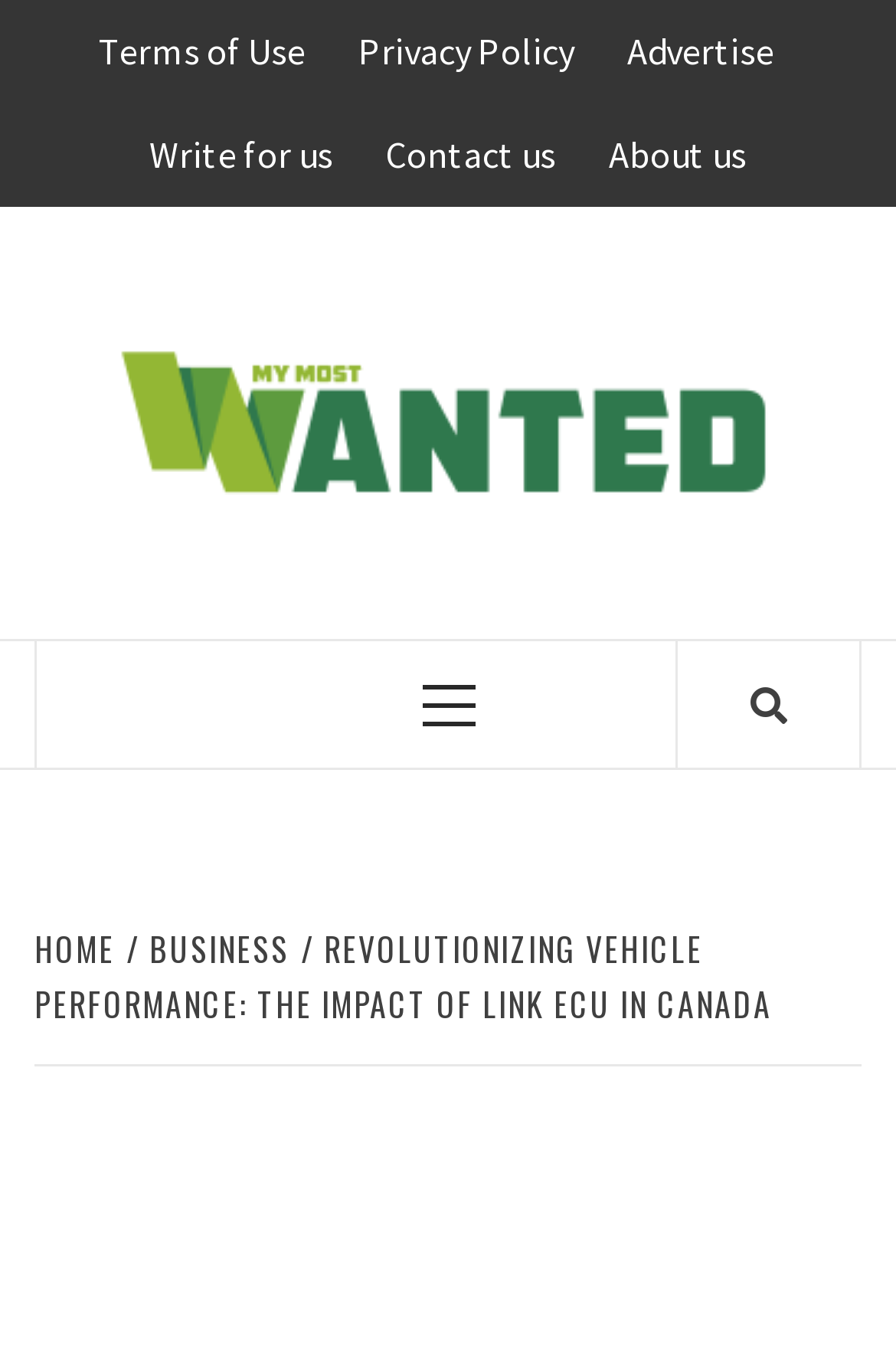Determine the bounding box for the HTML element described here: "Business". The coordinates should be given as [left, top, right, bottom] with each number being a float between 0 and 1.

[0.141, 0.676, 0.336, 0.712]